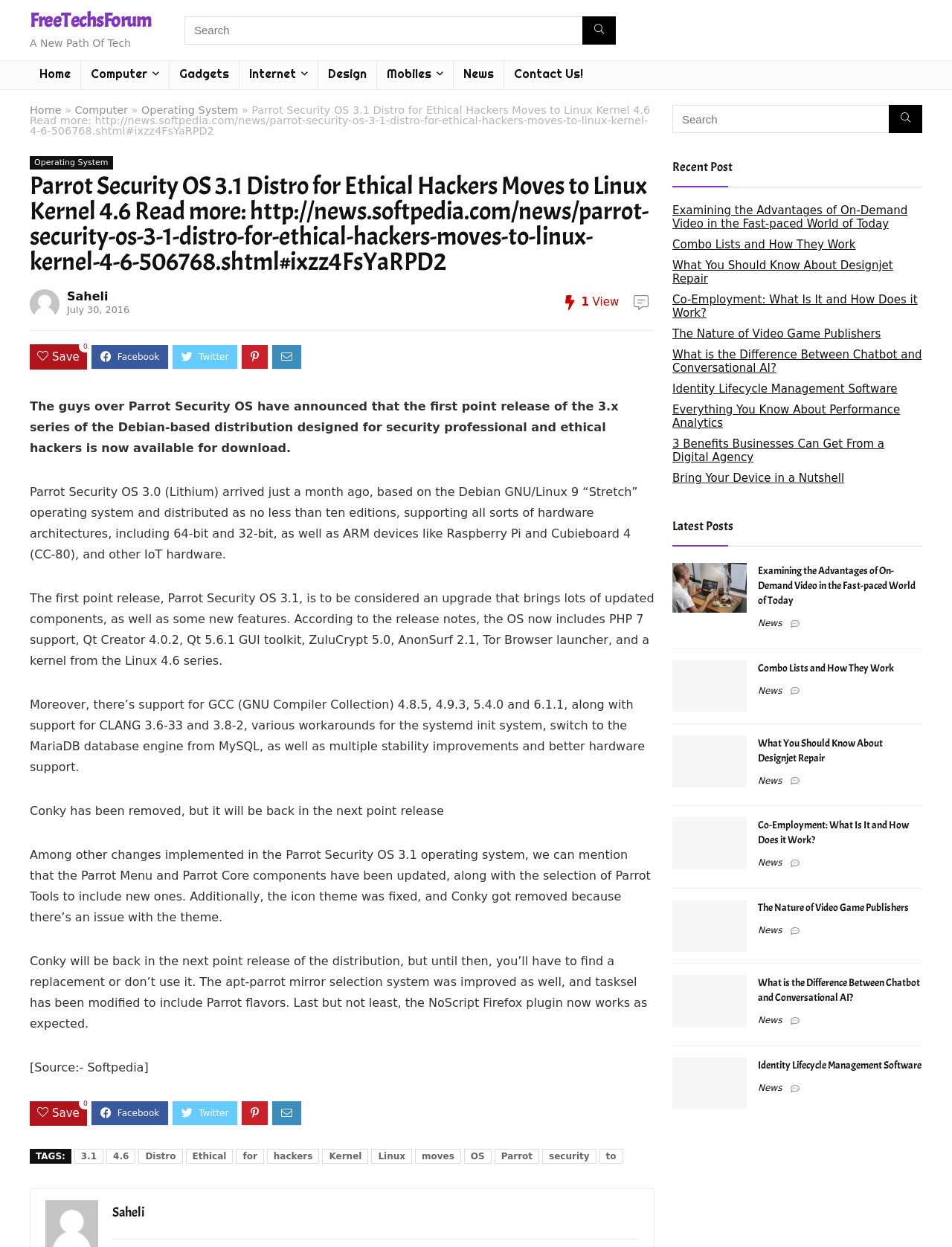Pinpoint the bounding box coordinates of the element that must be clicked to accomplish the following instruction: "View recent posts". The coordinates should be in the format of four float numbers between 0 and 1, i.e., [left, top, right, bottom].

[0.706, 0.128, 0.77, 0.14]